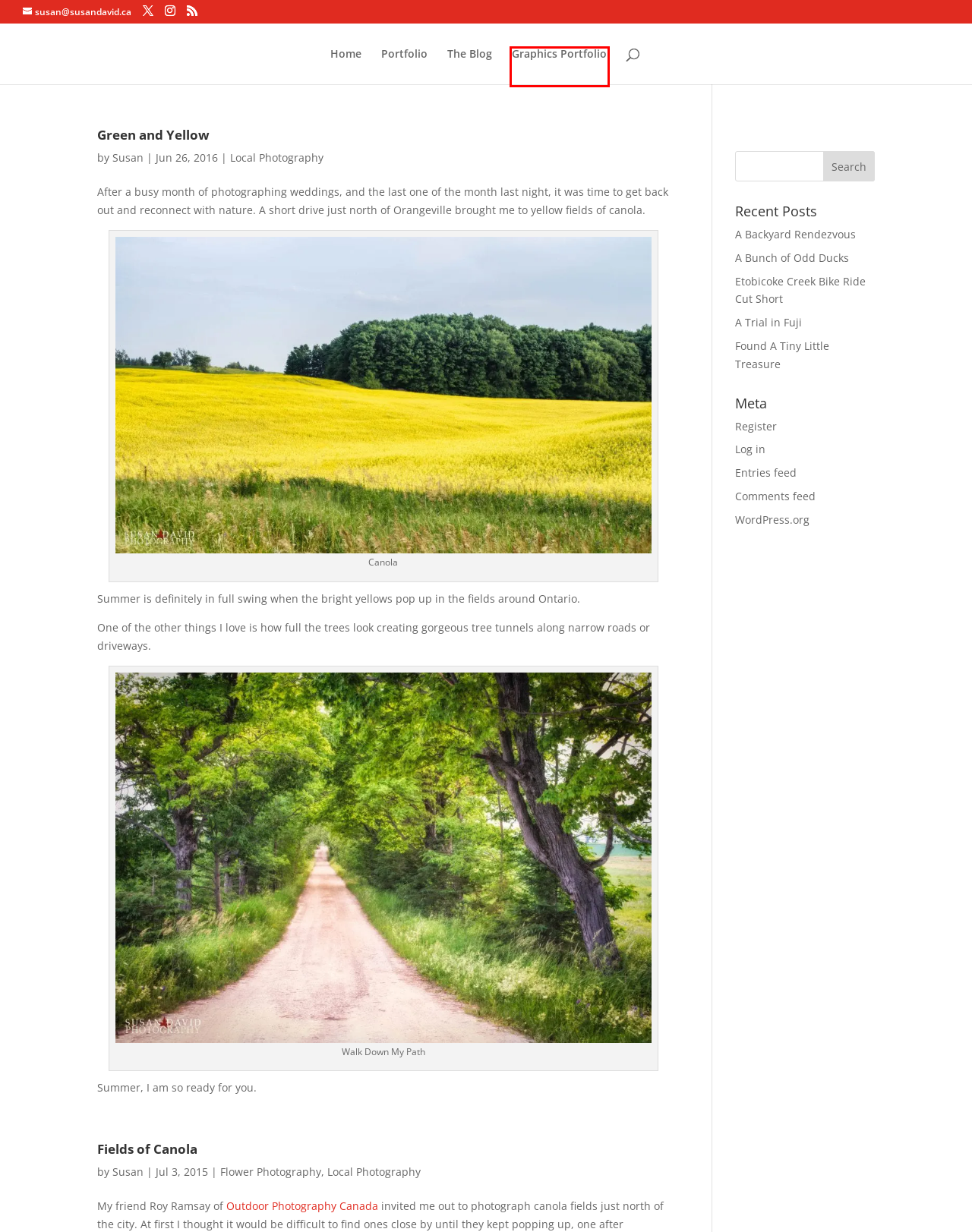You are provided with a screenshot of a webpage that has a red bounding box highlighting a UI element. Choose the most accurate webpage description that matches the new webpage after clicking the highlighted element. Here are your choices:
A. A Backyard Rendezvous | Susan David Photography
B. Susan | Susan David Photography
C. Log In ‹ Susan David Photography — WordPress
D. Registration Form ‹ Susan David Photography — WordPress
E. A Bunch of Odd Ducks | Susan David Photography
F. Found A Tiny Little Treasure | Susan David Photography
G. Fields of Canola | Susan David Photography
H. Susan David UI Designer

H